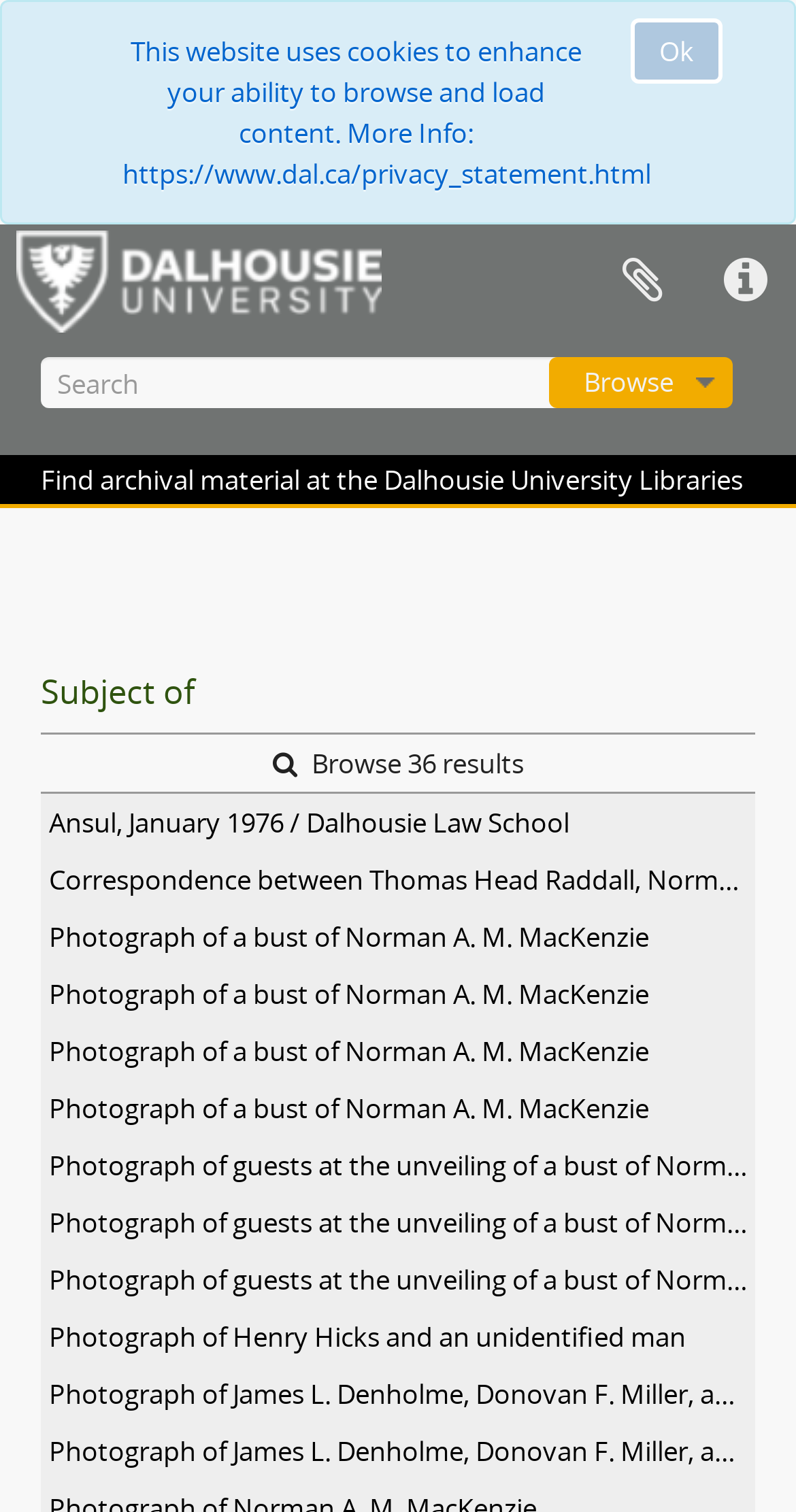Using the information shown in the image, answer the question with as much detail as possible: What is the purpose of the button with a clipboard icon?

I found a button with a clipboard icon, and its description is 'Clipboard', so I assume its purpose is related to clipboard functionality.